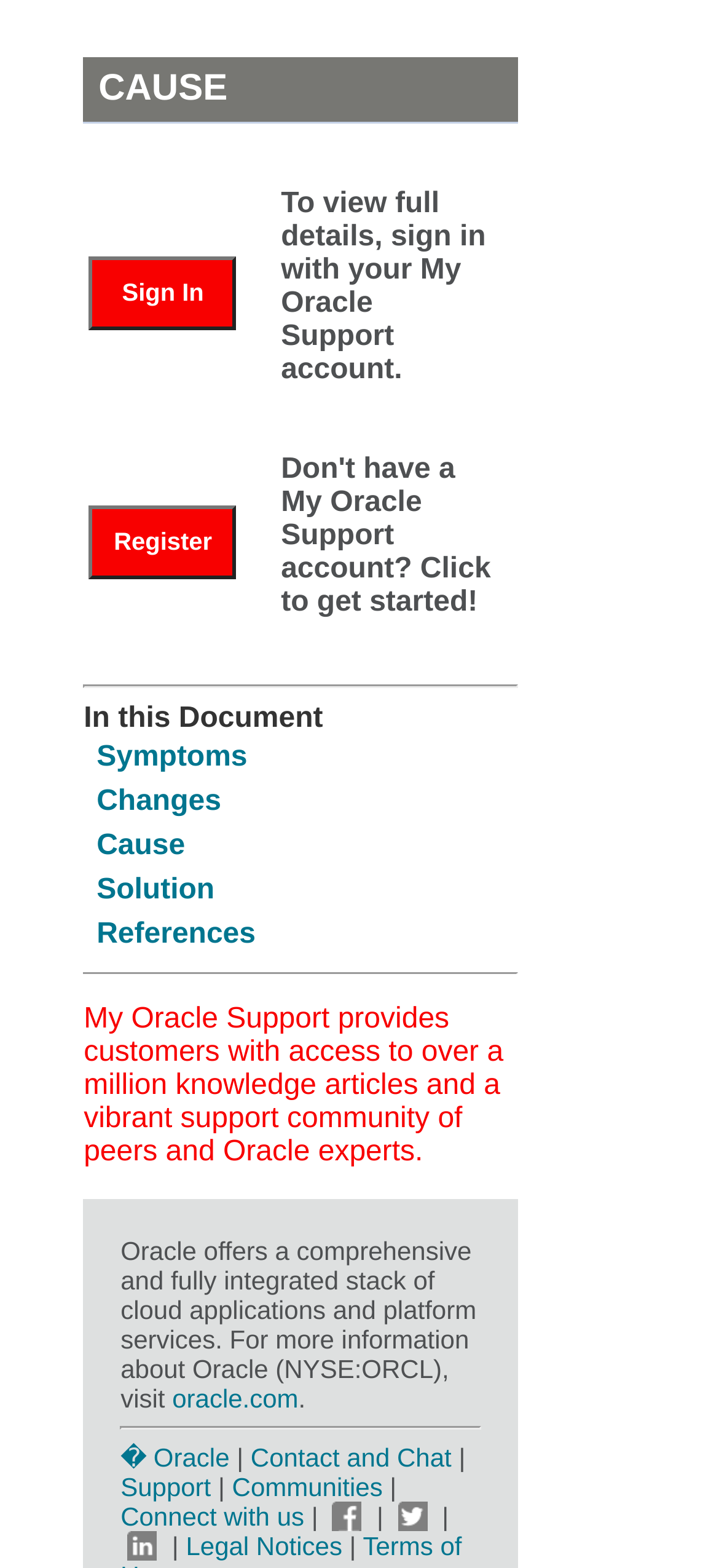Provide the bounding box coordinates of the section that needs to be clicked to accomplish the following instruction: "Get started with Oracle."

[0.239, 0.883, 0.415, 0.901]